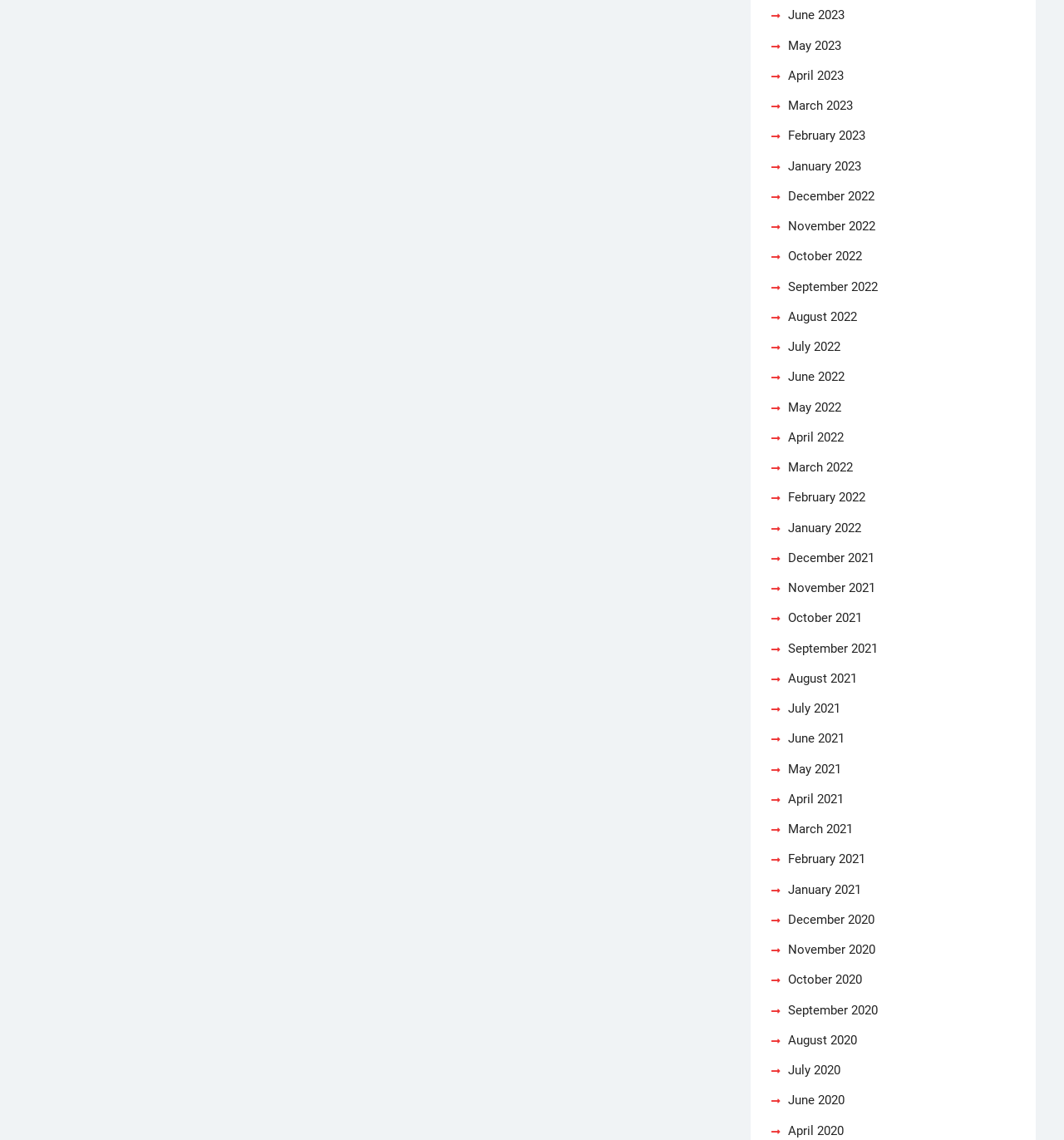What is the most recent month listed?
From the image, respond using a single word or phrase.

June 2023